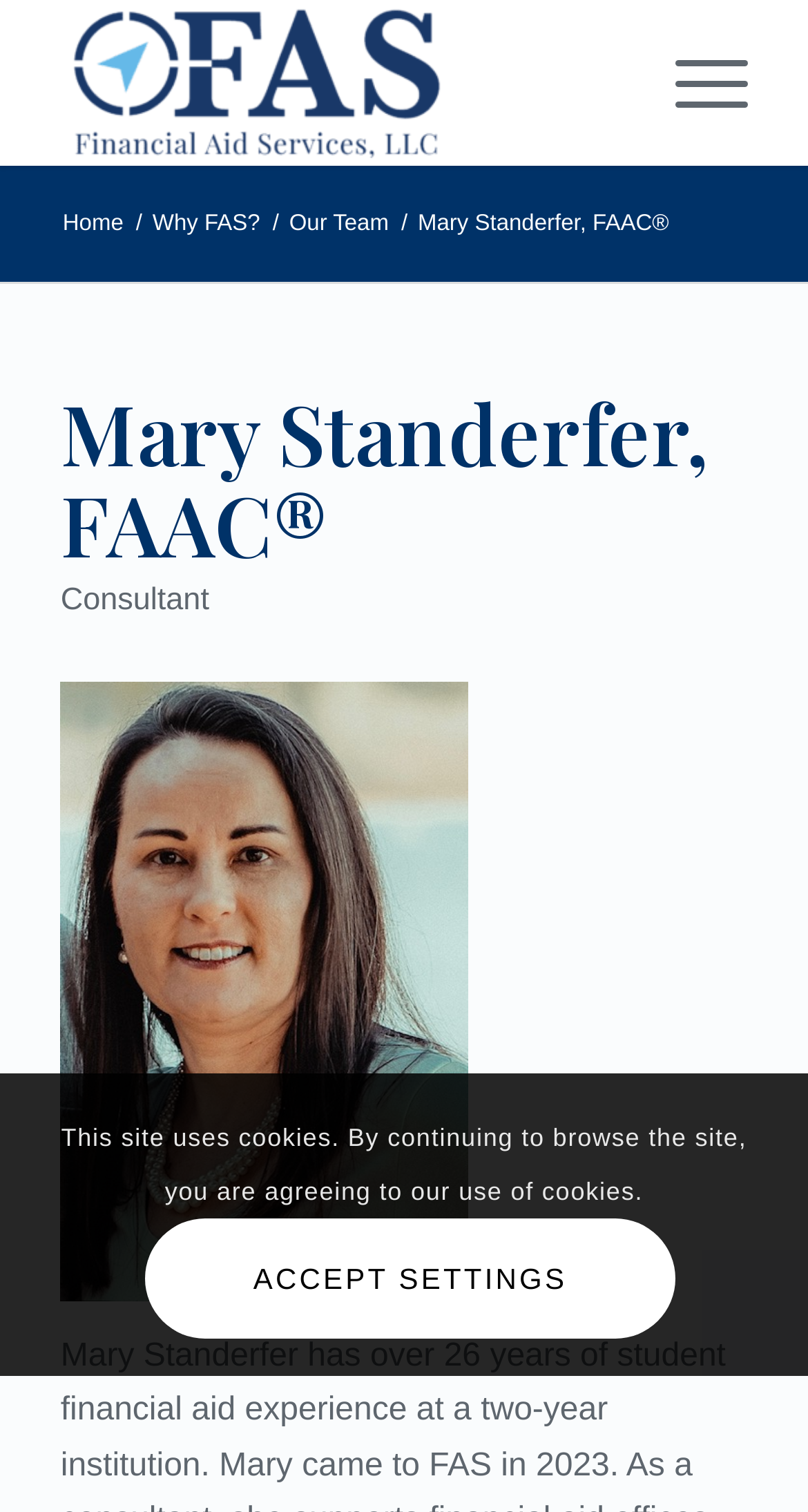Based on what you see in the screenshot, provide a thorough answer to this question: How many main navigation links are there?

There are three main navigation links, which can be determined by looking at the link elements with the texts 'Home', 'Why FAS?', and 'Our Team' and their bounding box coordinates.